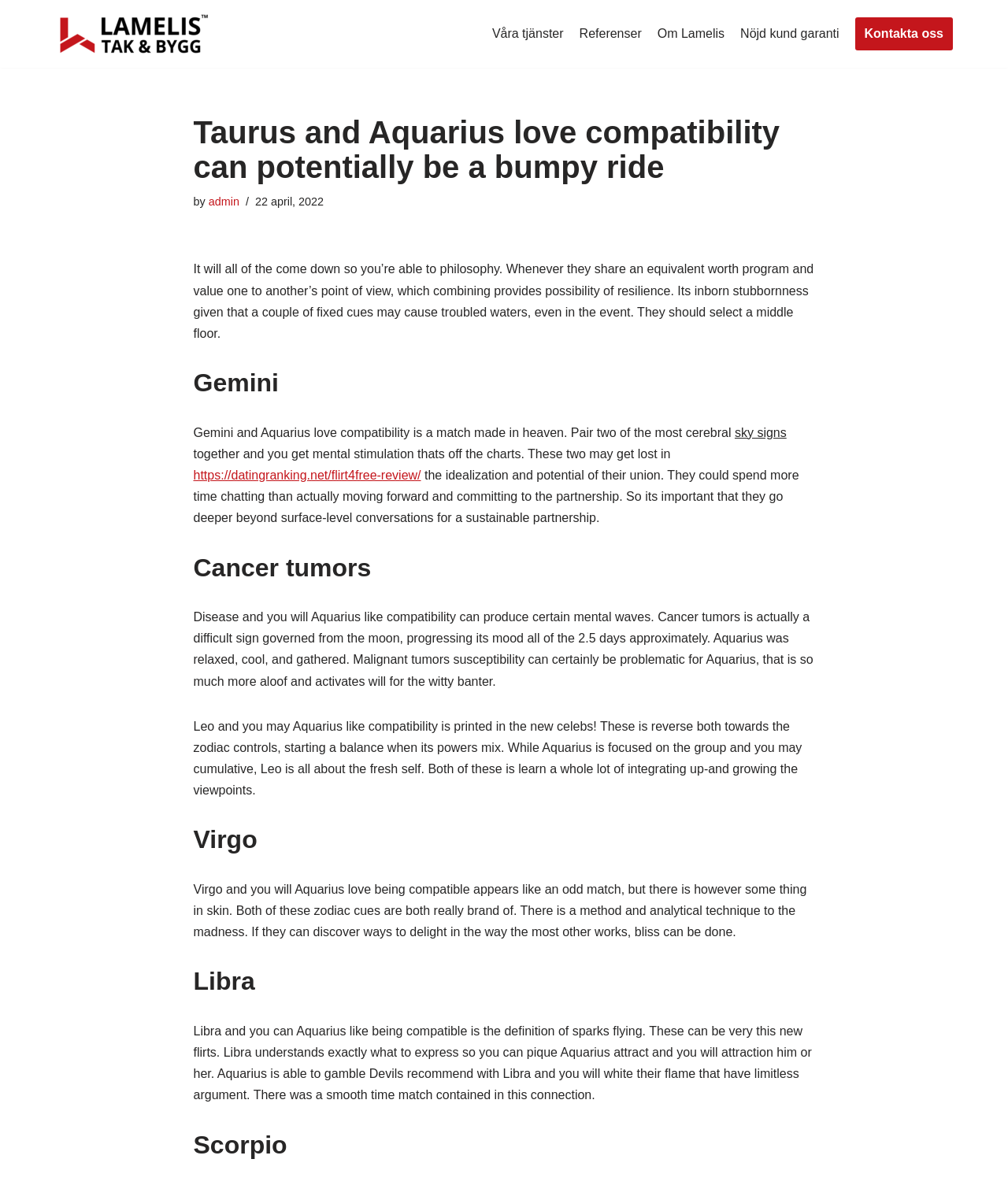Can you pinpoint the bounding box coordinates for the clickable element required for this instruction: "Click on the 'Våra tjänster' link"? The coordinates should be four float numbers between 0 and 1, i.e., [left, top, right, bottom].

[0.488, 0.02, 0.559, 0.037]